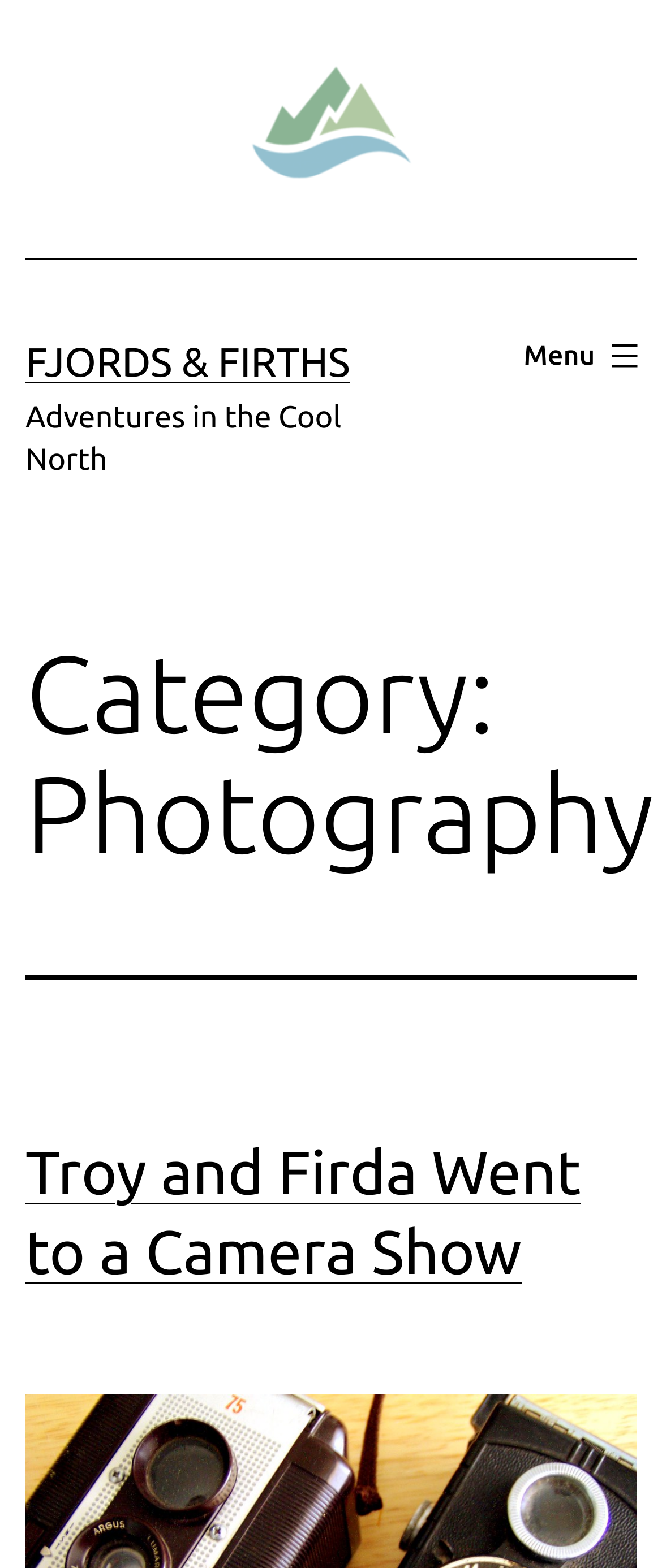Respond with a single word or phrase to the following question: How many headings are on this page?

2